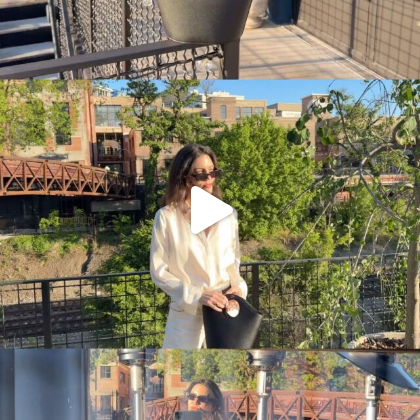Describe every aspect of the image in detail.

In this chic and serene moment captured outdoors, a fashionably attired individual stands confidently against a lush backdrop. She showcases a stunning satin top, noted for its subtle sheen that adds elegance to her outfit, perfectly complemented by white trousers. The setting reveals an urban vibe with a blend of natural and architectural elements, featuring a wooden bridge in the distance and leafy trees framing the scene. The accessories contribute to her stylish aesthetic, notably her statement sunglasses and a minimalist black handbag. This outfit embodies a refined, capsule wardrobe essential, seamlessly merging comfort with sophistication, ideal for a bright spring day.